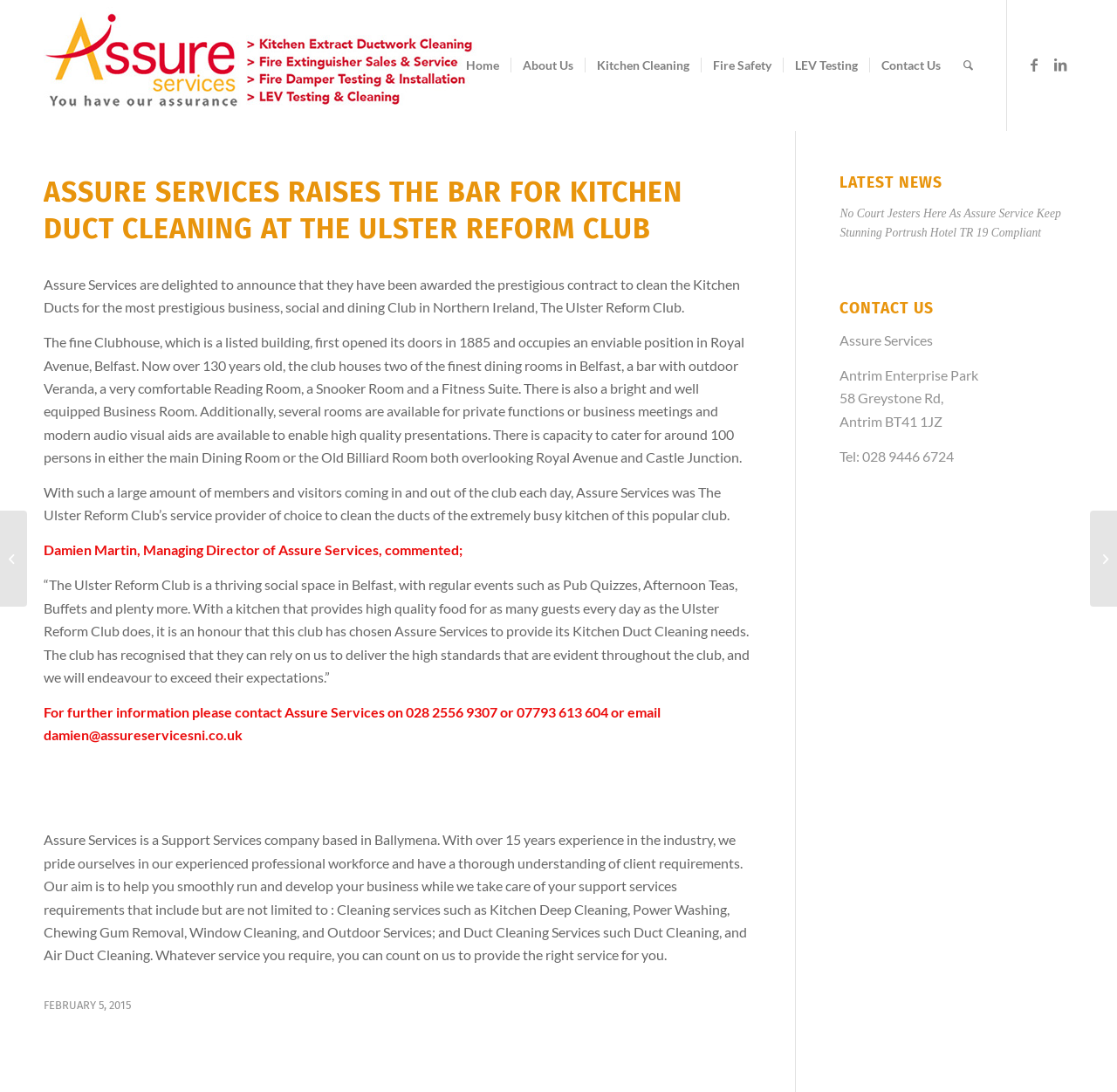Explain in detail what is displayed on the webpage.

The webpage is about Assure Services, a support services company based in Ballymena, Northern Ireland. At the top of the page, there is a logo and a menu bar with links to different sections of the website, including Home, About Us, Kitchen Cleaning, Fire Safety, LEV Testing, and Contact Us. Below the menu bar, there are social media links to Facebook and LinkedIn.

The main content of the page is an article about Assure Services being awarded a contract to clean the kitchen ducts at The Ulster Reform Club, a prestigious business, social, and dining club in Northern Ireland. The article describes the club's facilities and its busy kitchen, which requires regular duct cleaning to maintain high standards. It also quotes the Managing Director of Assure Services, Damien Martin, who expresses his company's commitment to delivering high-quality services to the club.

To the right of the article, there is a sidebar with a heading "LATEST NEWS" and a link to another news article. Below the sidebar, there is a "CONTACT US" section with the company's address, phone number, and email address.

At the bottom of the page, there are two more links to news articles, one about Assure Services winning a contract for kitchen duct cleaning at a hotel, and another about the company's services in general.